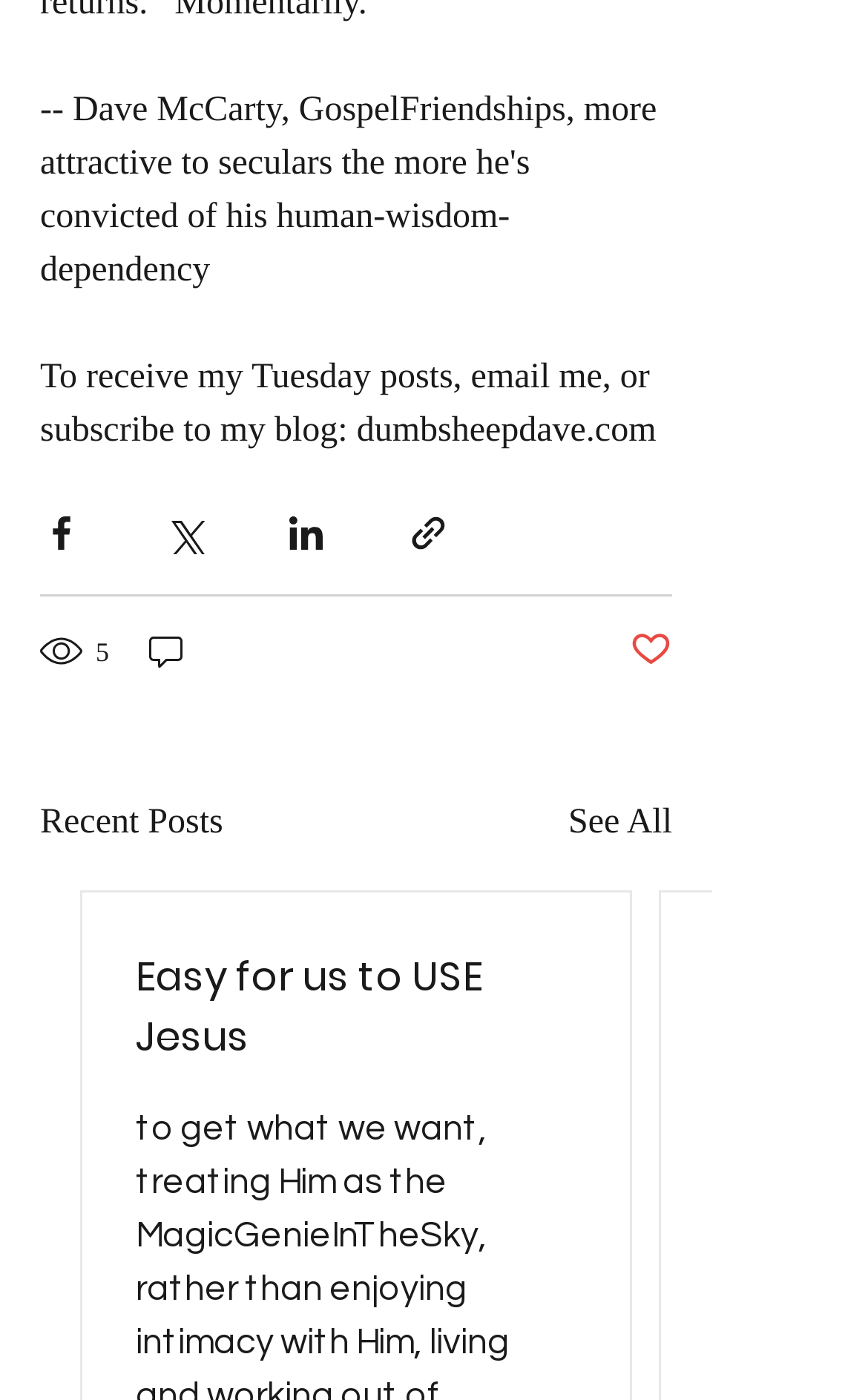Show the bounding box coordinates for the HTML element as described: "aria-label="Share via LinkedIn"".

[0.328, 0.366, 0.377, 0.396]